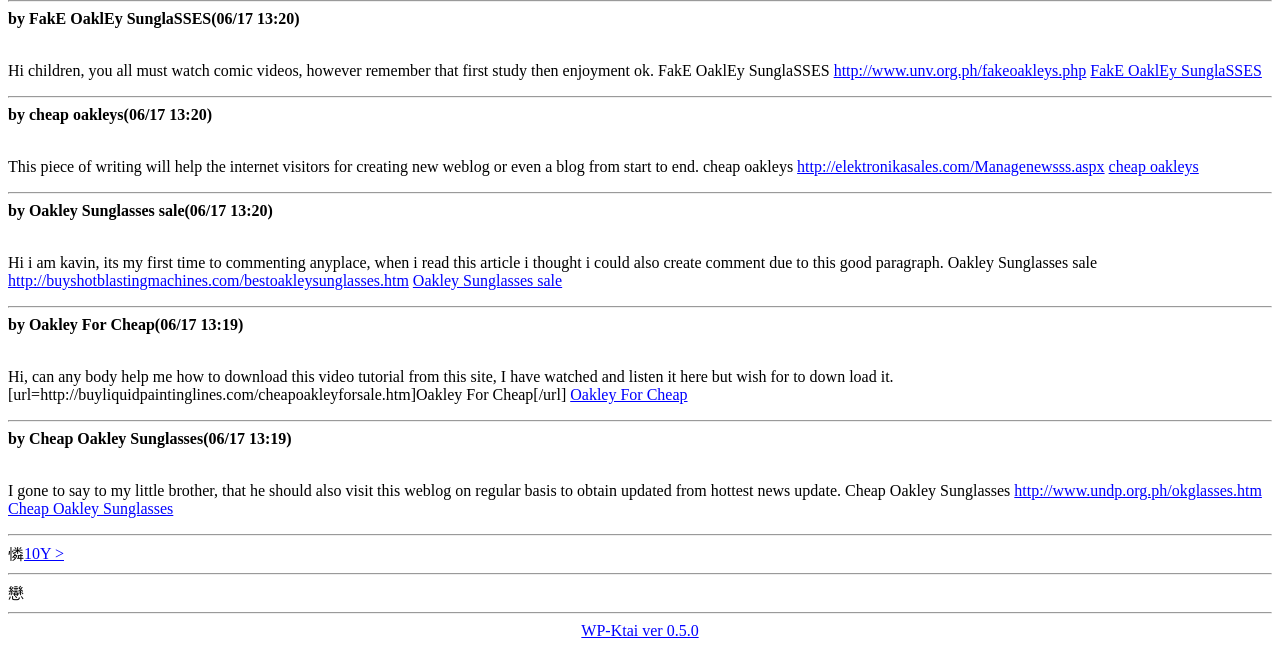Determine the bounding box coordinates (top-left x, top-left y, bottom-right x, bottom-right y) of the UI element described in the following text: 10Υ >

[0.019, 0.841, 0.05, 0.867]